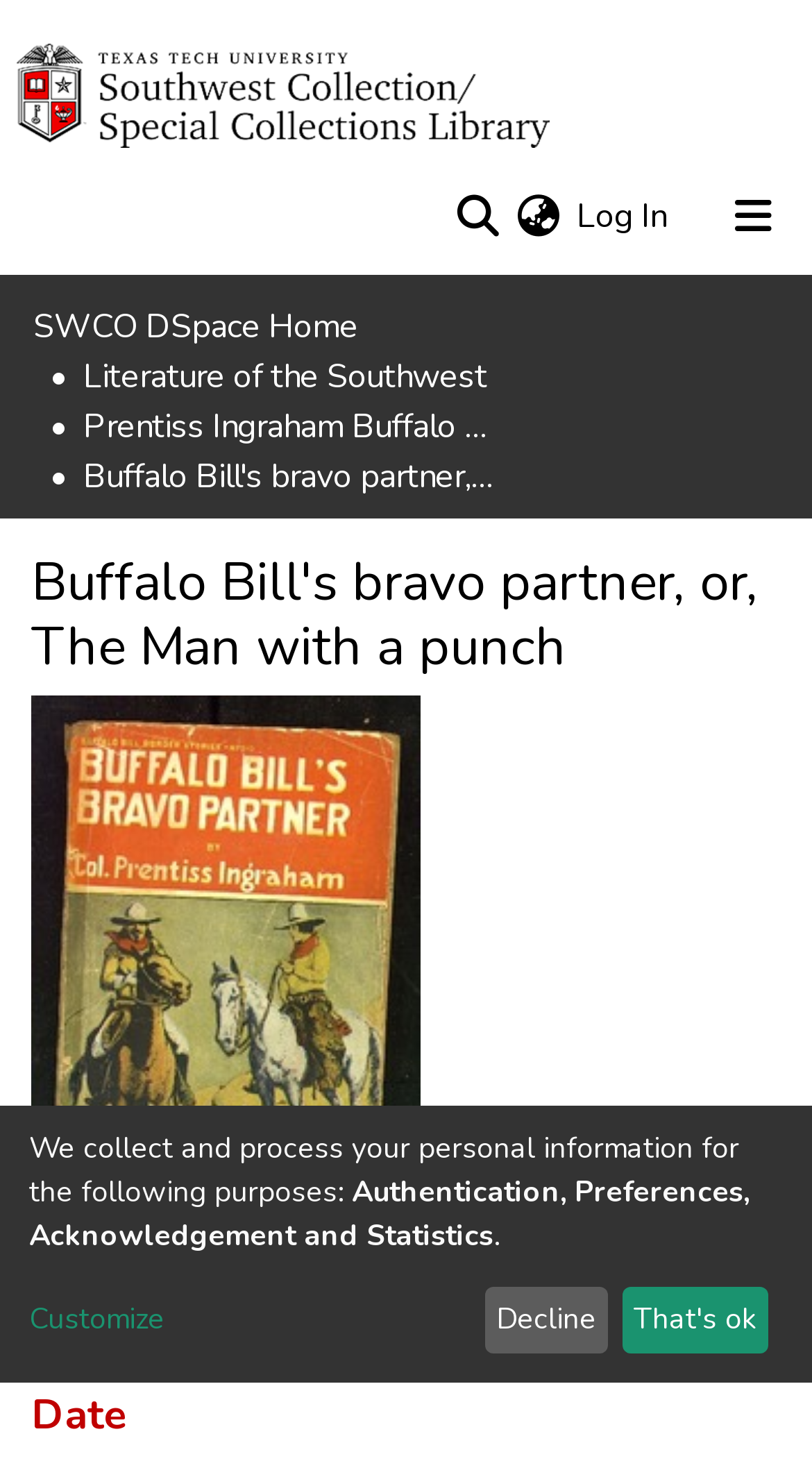Please find and report the bounding box coordinates of the element to click in order to perform the following action: "View communities and collections". The coordinates should be expressed as four float numbers between 0 and 1, in the format [left, top, right, bottom].

[0.041, 0.189, 0.513, 0.245]